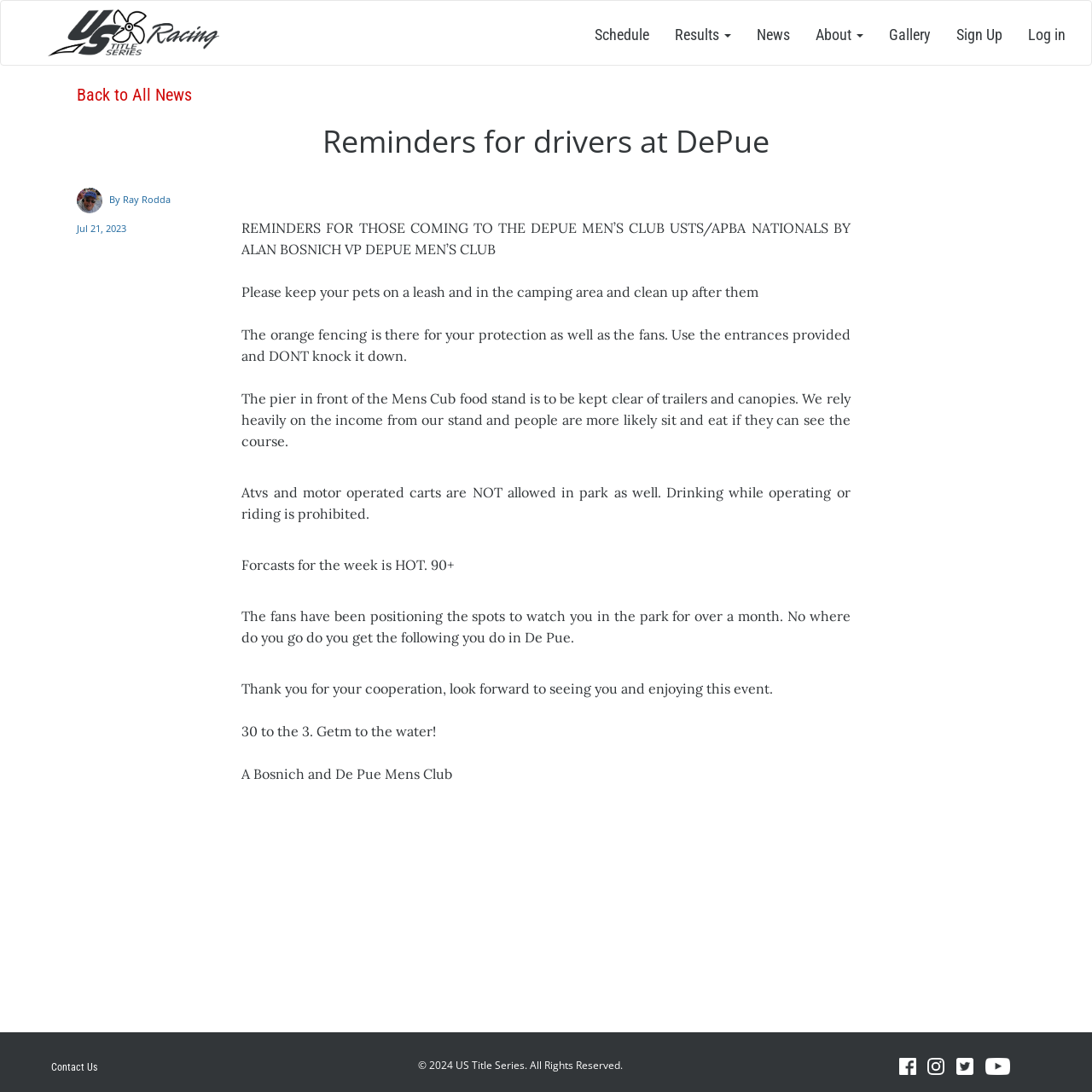What is the name of the event mentioned in the article?
Using the details from the image, give an elaborate explanation to answer the question.

I found the answer by reading the article and identifying the event mentioned in the text. The event is mentioned in the sentence 'REMINDERS FOR THOSE COMING TO THE DEPUE MEN’S CLUB USTS/APBA NATIONALS BY ALAN BOSNICH VP DEPUE MEN’S CLUB'.